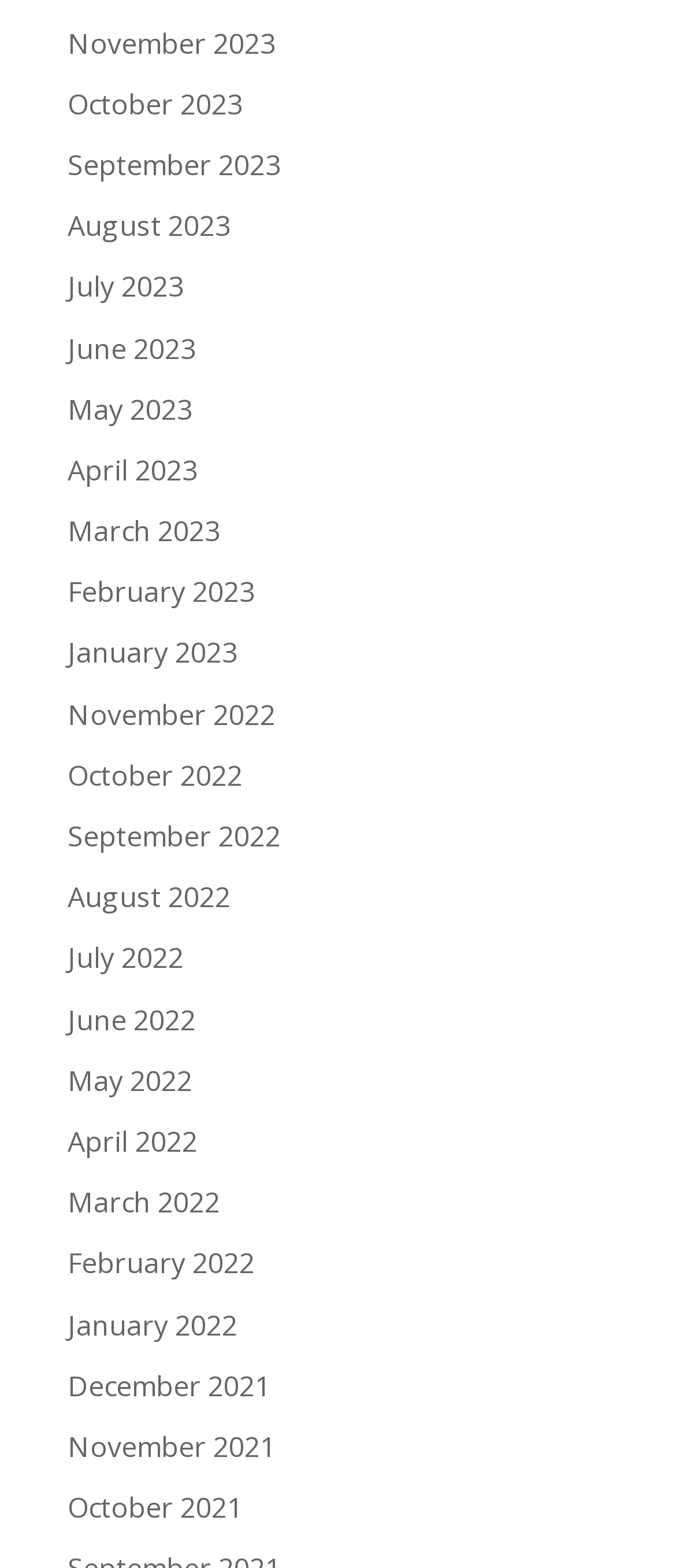Determine the bounding box coordinates of the clickable element to complete this instruction: "Check August 2021". Provide the coordinates in the format of four float numbers between 0 and 1, [left, top, right, bottom].

[0.1, 0.56, 0.341, 0.584]